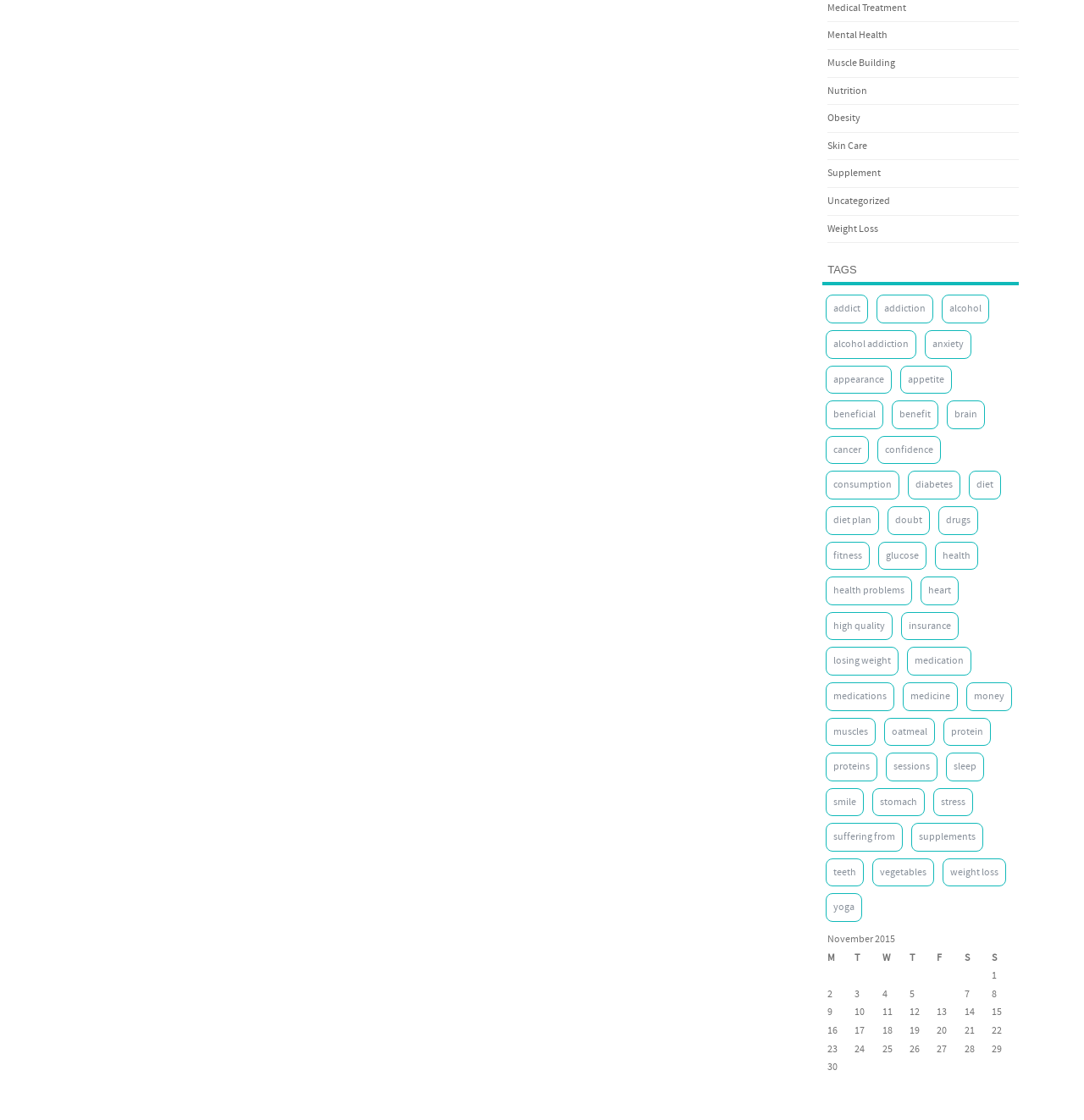Please respond to the question using a single word or phrase:
How many items are in the 'health' category?

44